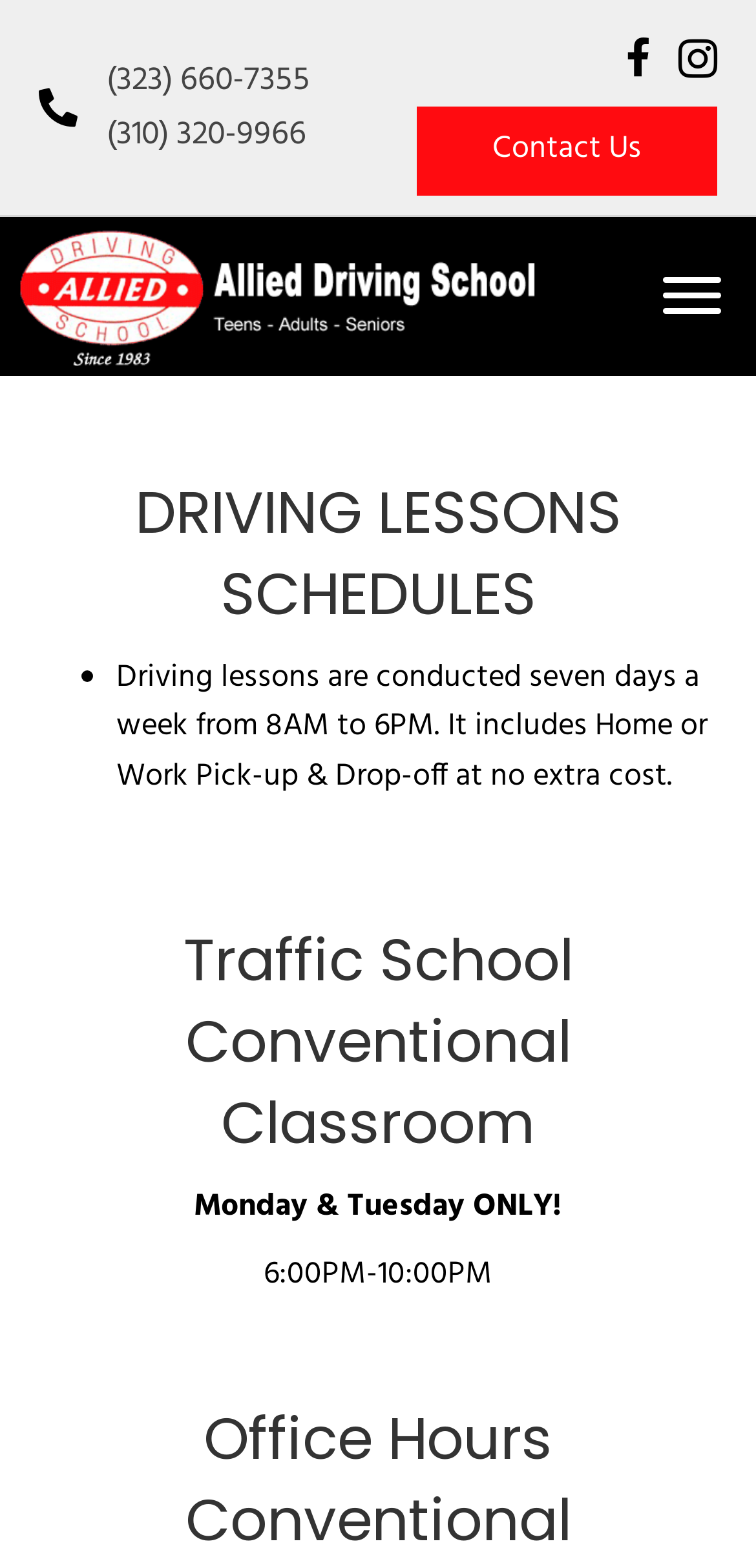Provide the bounding box coordinates for the UI element described in this sentence: "(323) 660-7355". The coordinates should be four float values between 0 and 1, i.e., [left, top, right, bottom].

[0.141, 0.035, 0.41, 0.068]